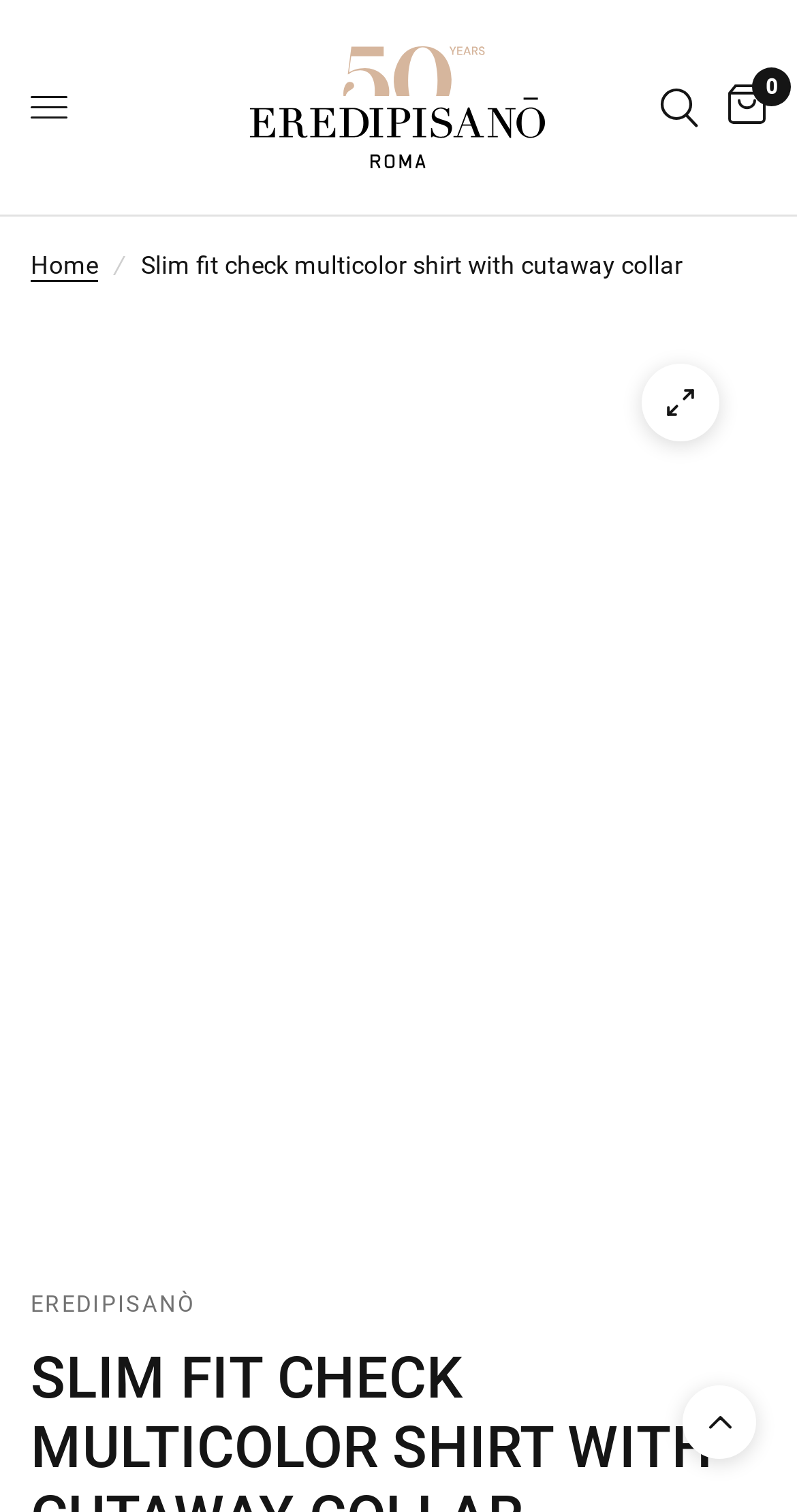What is the position of the 'EREDIPISANÒ' text?
Analyze the image and provide a thorough answer to the question.

I looked at the bounding box coordinates of the 'EREDIPISANÒ' text and found that its y1 and y2 values are relatively high, indicating that it is located at the top of the webpage, and its x1 and x2 values are relatively low, indicating that it is located at the left side of the webpage.